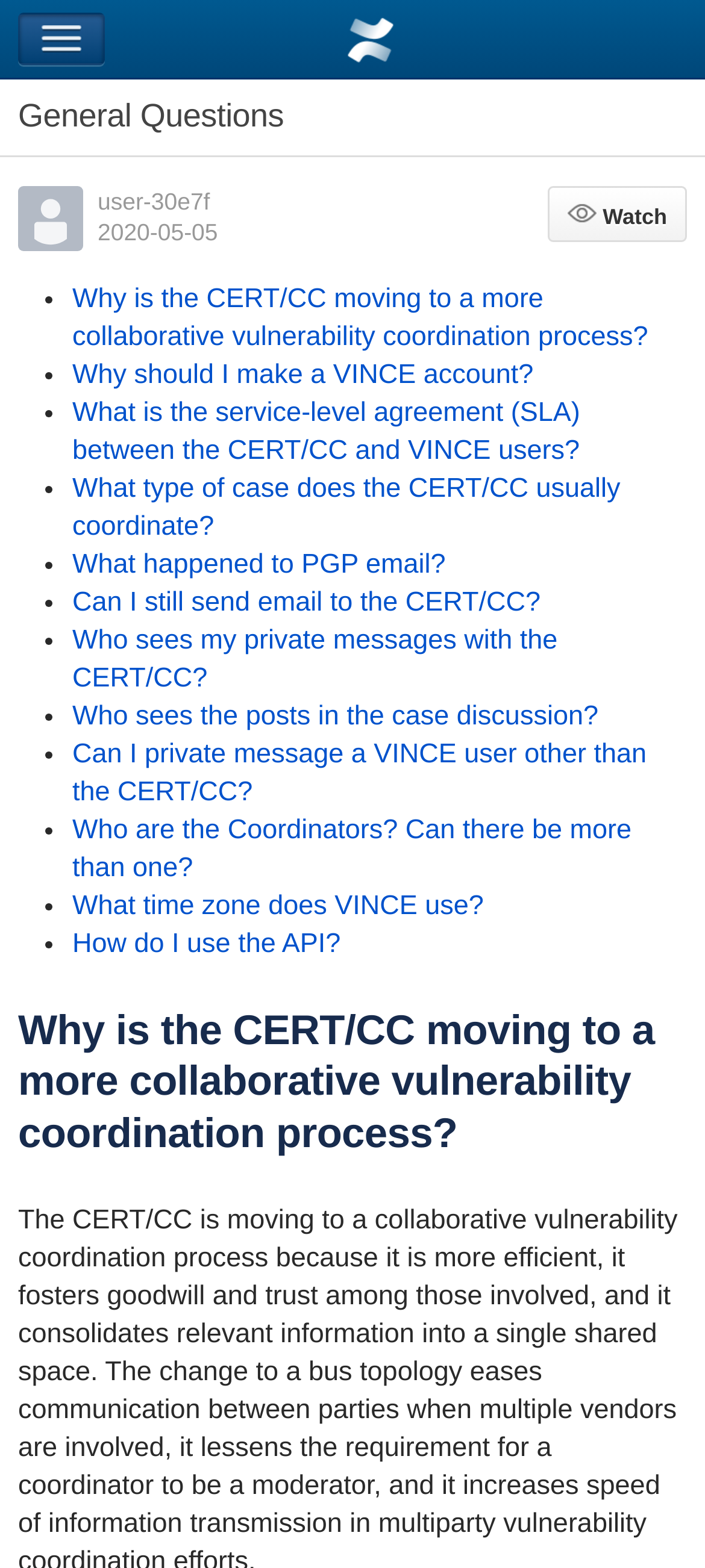How many questions are listed under 'General Questions'?
Please look at the screenshot and answer using one word or phrase.

14